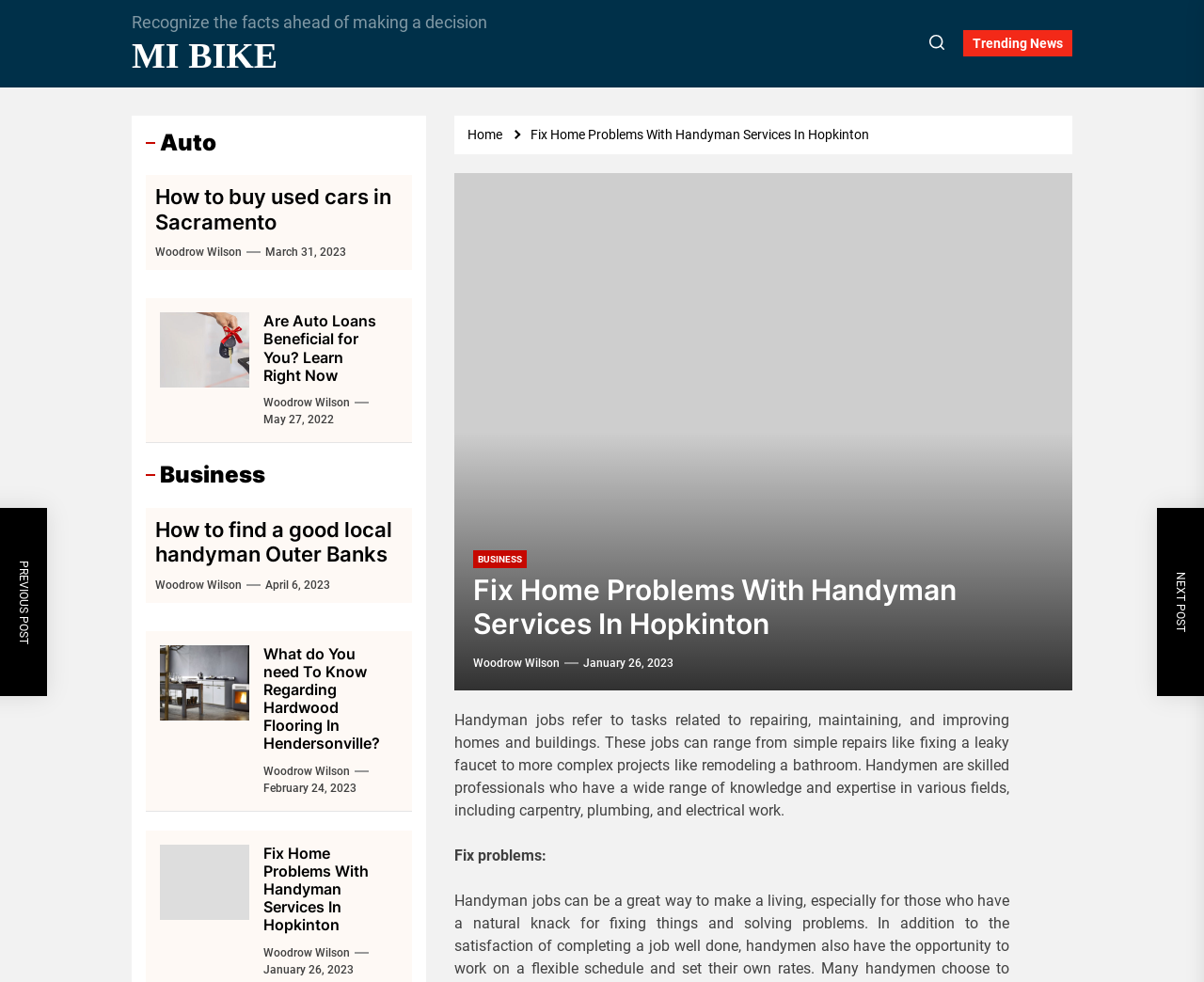Who is the author of the articles on this webpage? Please answer the question using a single word or phrase based on the image.

Woodrow Wilson